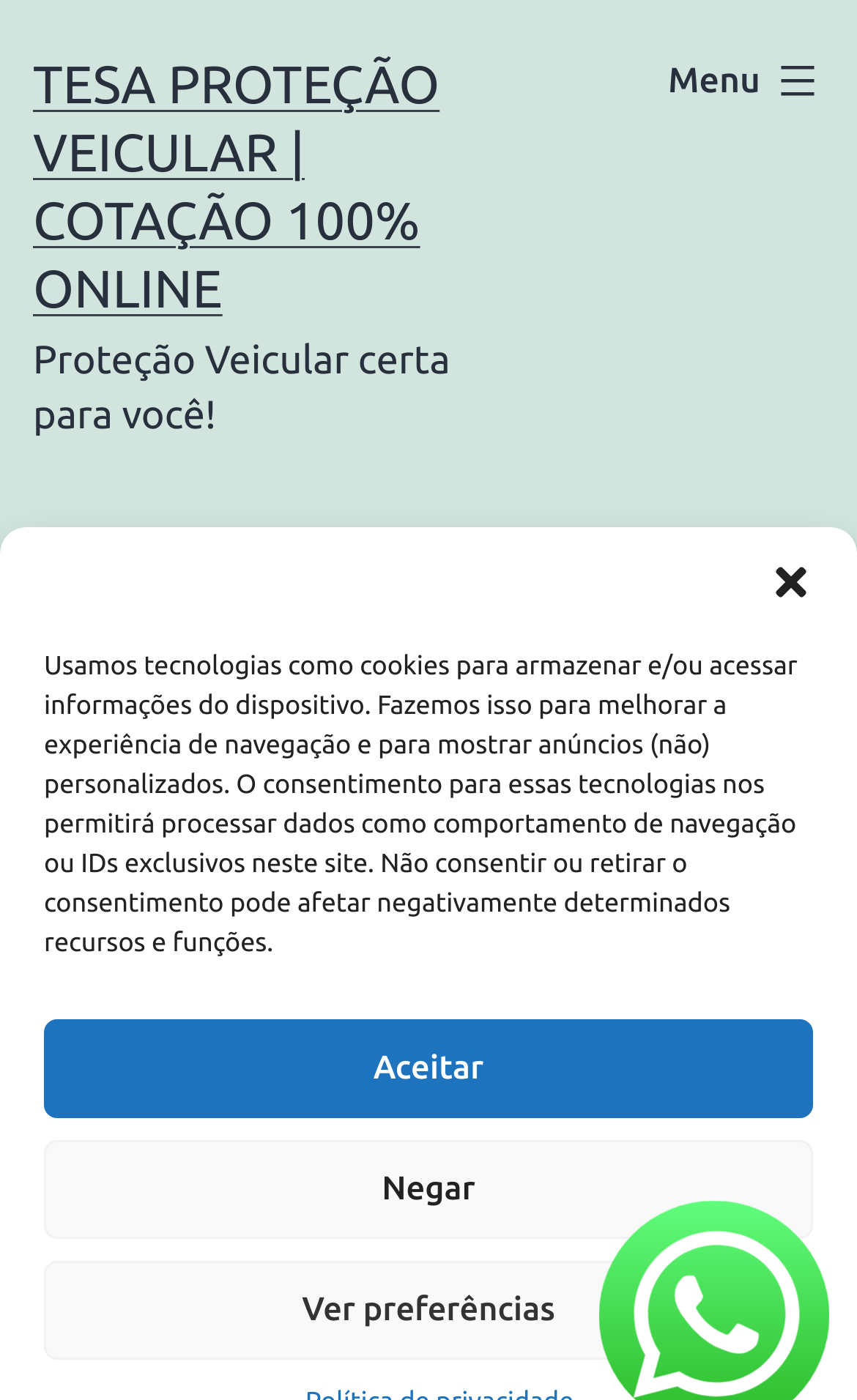Given the element description, predict the bounding box coordinates in the format (top-left x, top-left y, bottom-right x, bottom-right y). Make sure all values are between 0 and 1. Here is the element description: aria-label="close-dialog"

[0.897, 0.399, 0.949, 0.431]